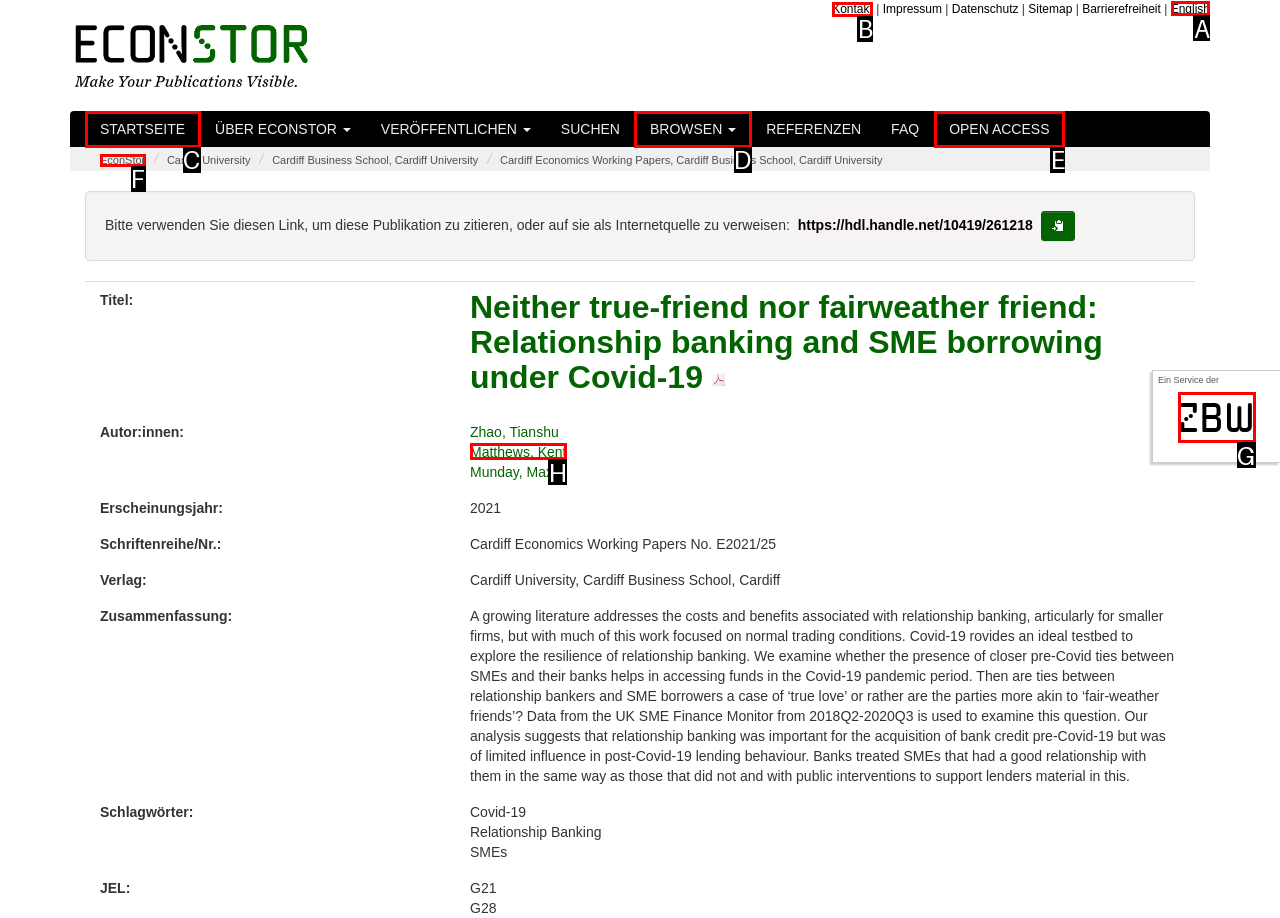Which HTML element should be clicked to perform the following task: Check the TERMS
Reply with the letter of the appropriate option.

None